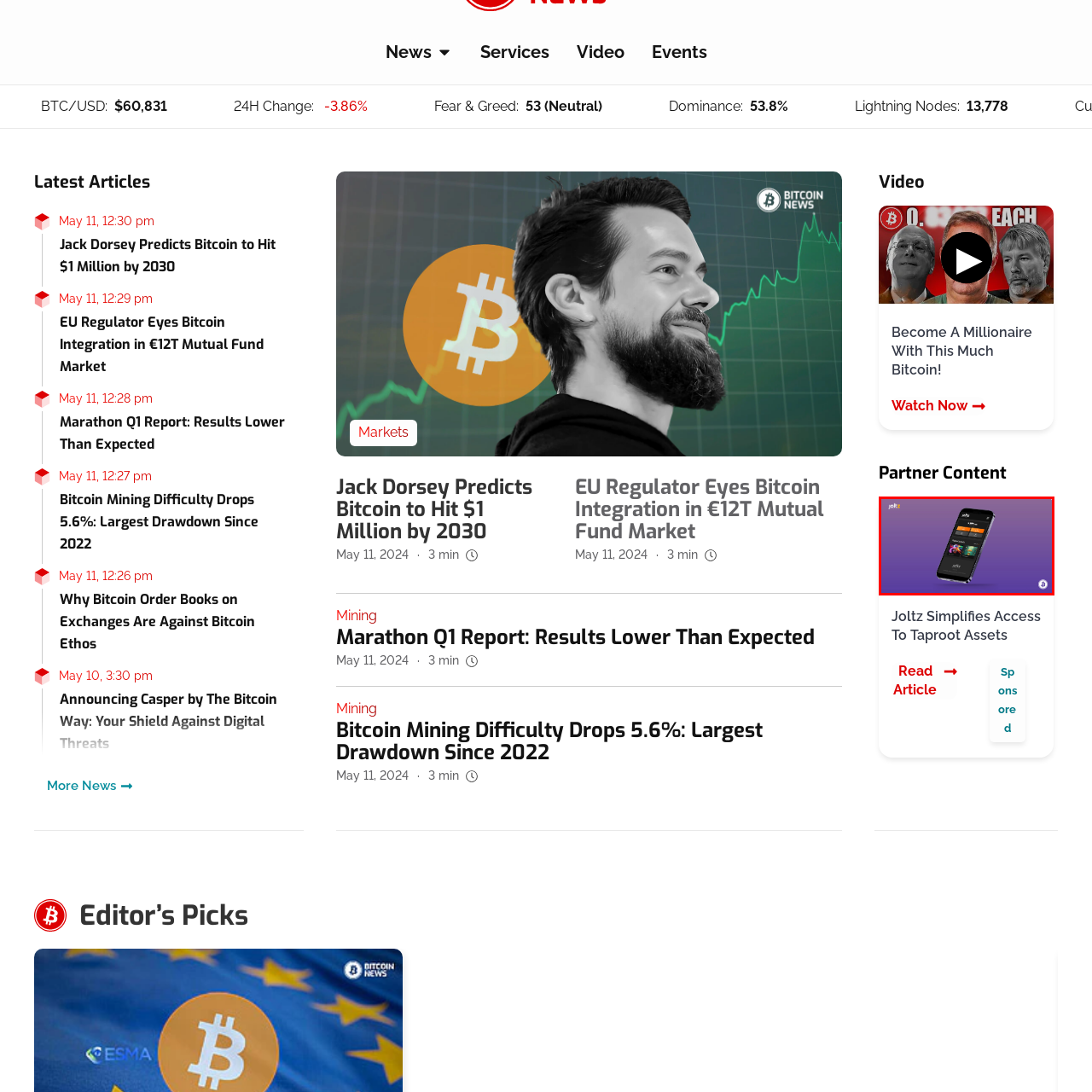Examine the content inside the red bounding box and offer a comprehensive answer to the following question using the details from the image: What color are the navigation buttons?

According to the caption, the app's home screen showcases prominent orange buttons for navigation, indicating that the navigation buttons are orange in color.